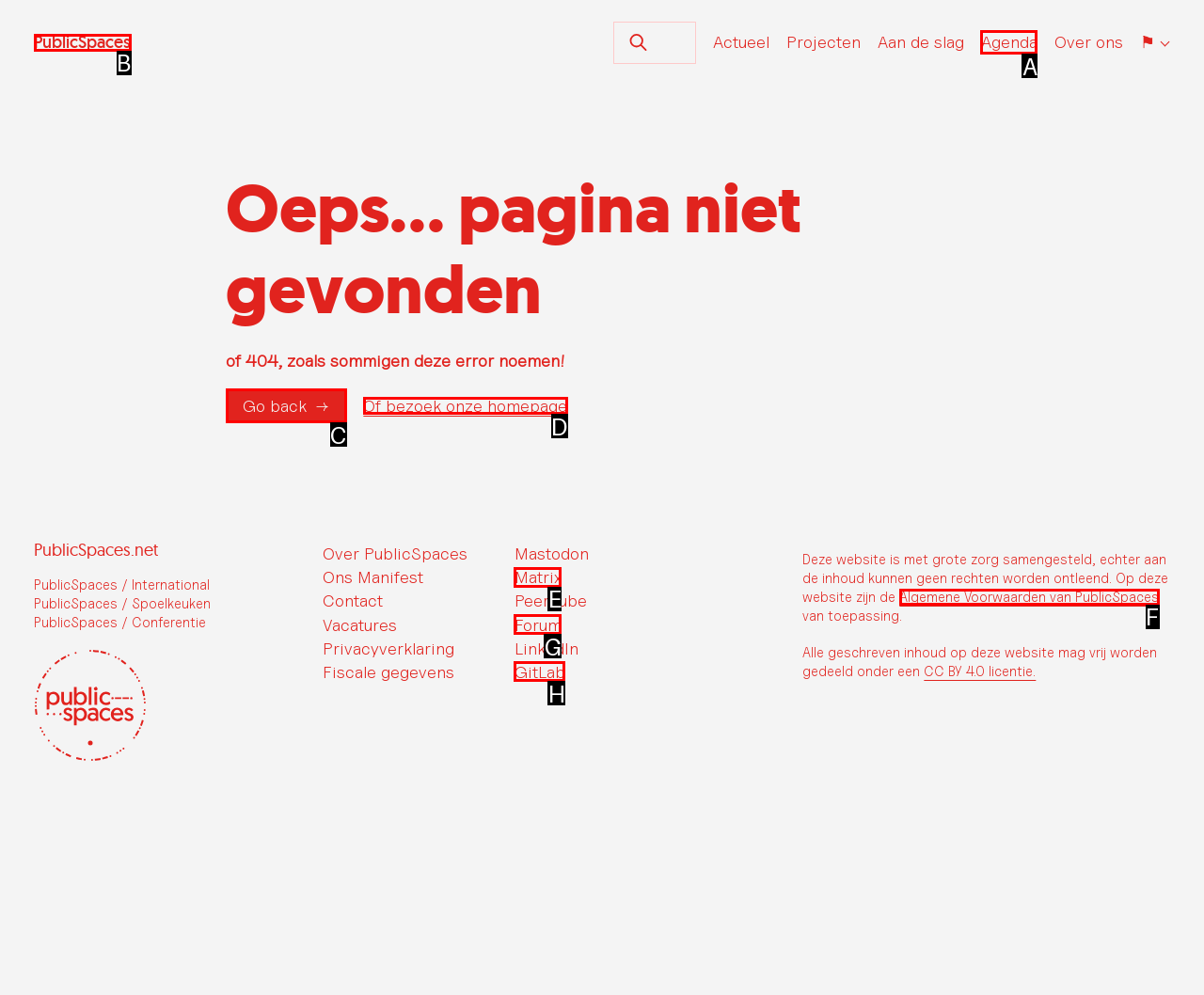Identify which HTML element matches the description: Algemene Voorwaarden van PublicSpaces
Provide your answer in the form of the letter of the correct option from the listed choices.

F